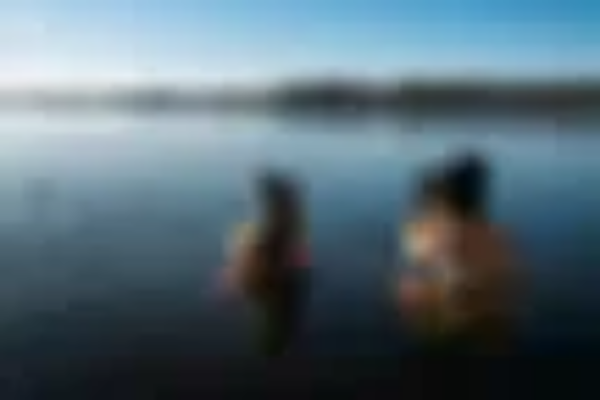Please give a succinct answer to the question in one word or phrase:
How many individuals are in the image?

Two